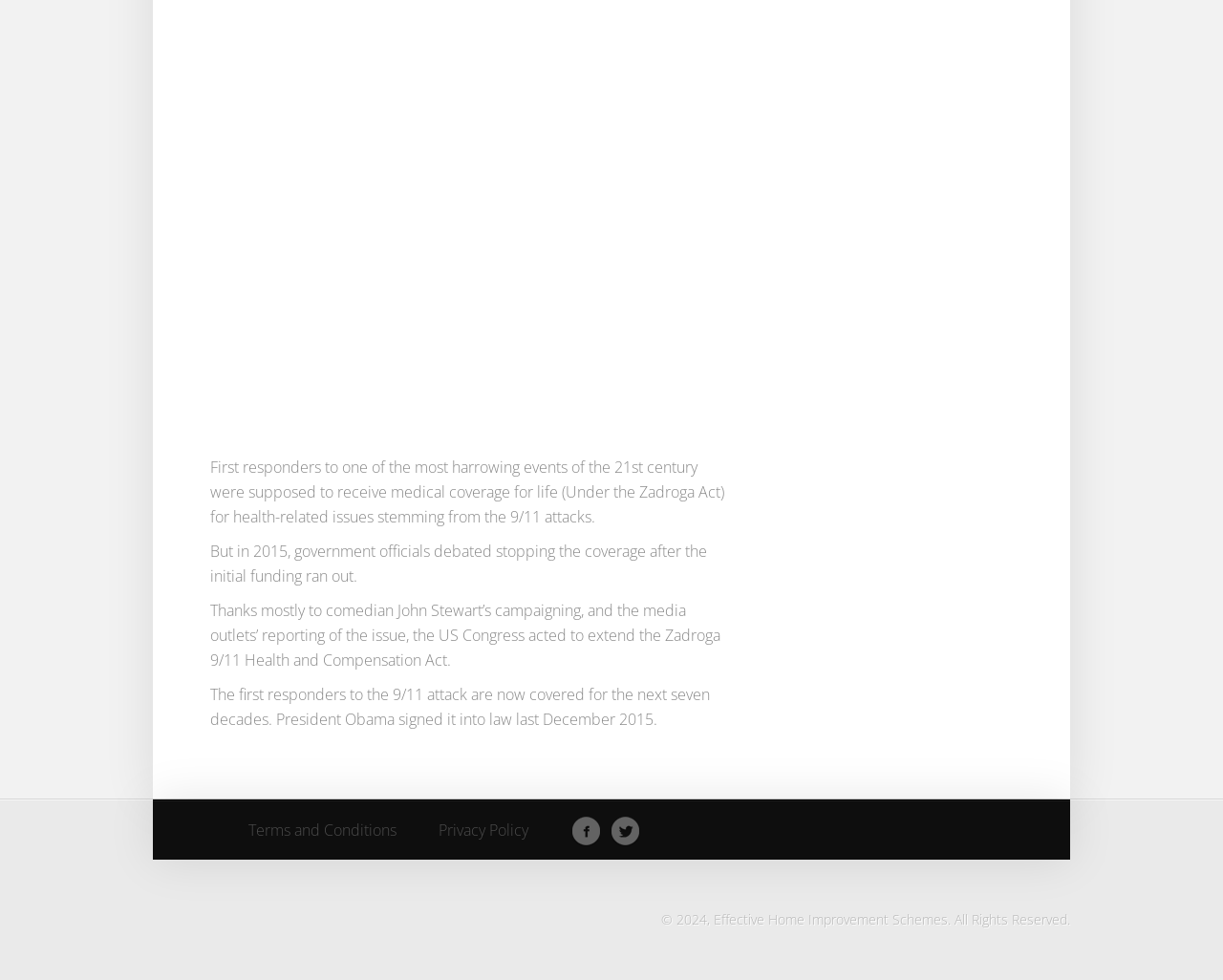Provide a short, one-word or phrase answer to the question below:
What is the copyright year of the webpage?

2024